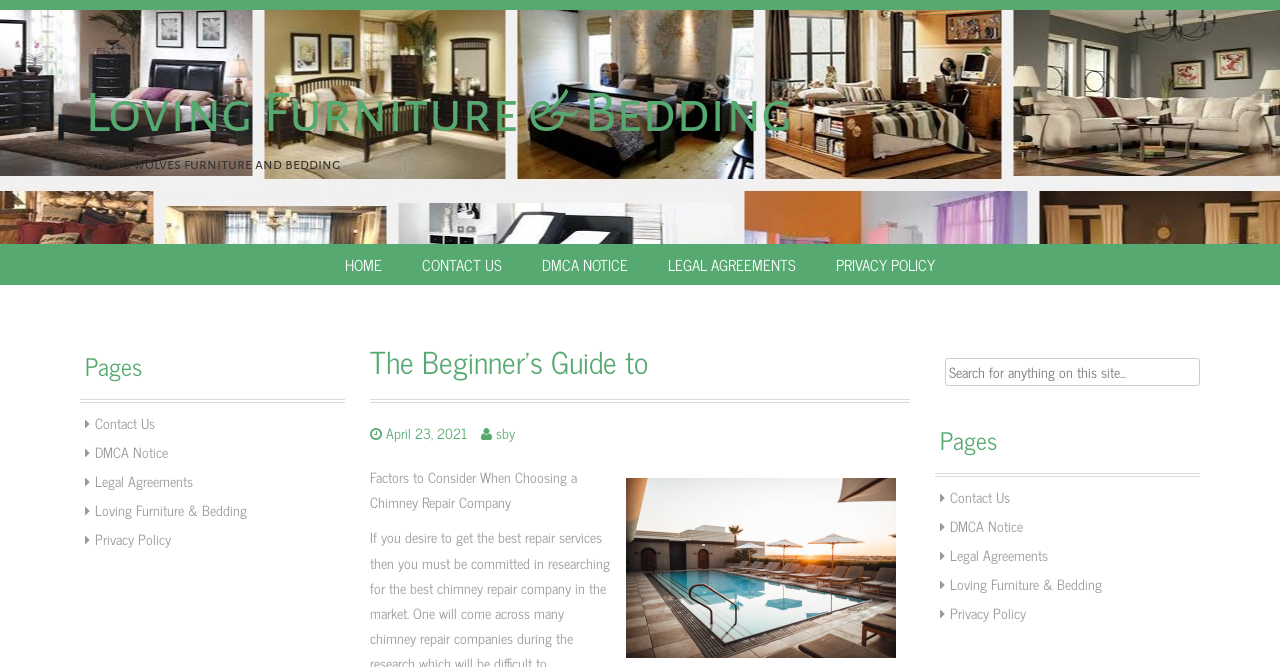Using the element description provided, determine the bounding box coordinates in the format (top-left x, top-left y, bottom-right x, bottom-right y). Ensure that all values are floating point numbers between 0 and 1. Element description: Home

[0.254, 0.365, 0.314, 0.427]